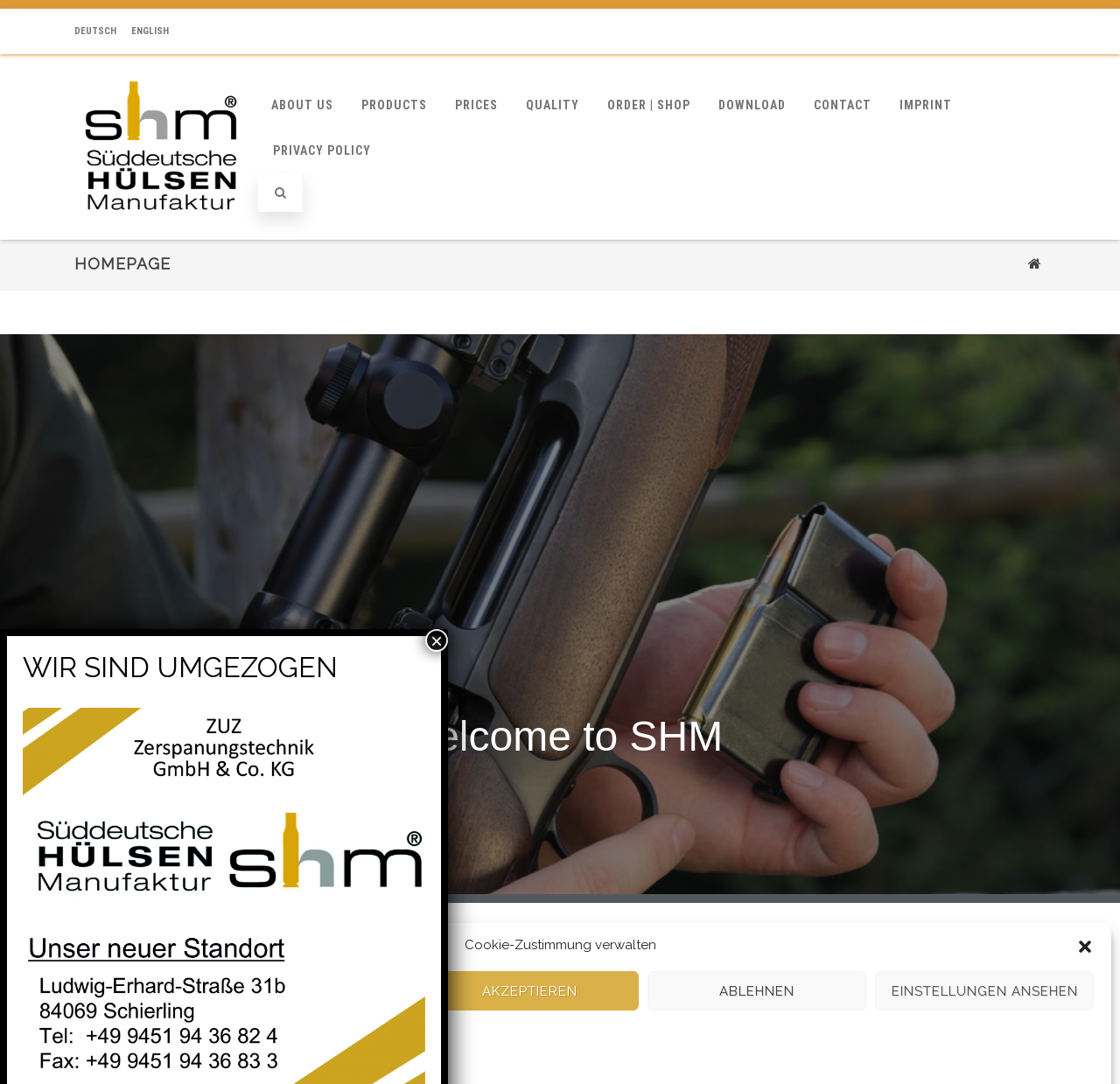Please locate the bounding box coordinates for the element that should be clicked to achieve the following instruction: "Go to the about us page". Ensure the coordinates are given as four float numbers between 0 and 1, i.e., [left, top, right, bottom].

[0.231, 0.076, 0.31, 0.118]